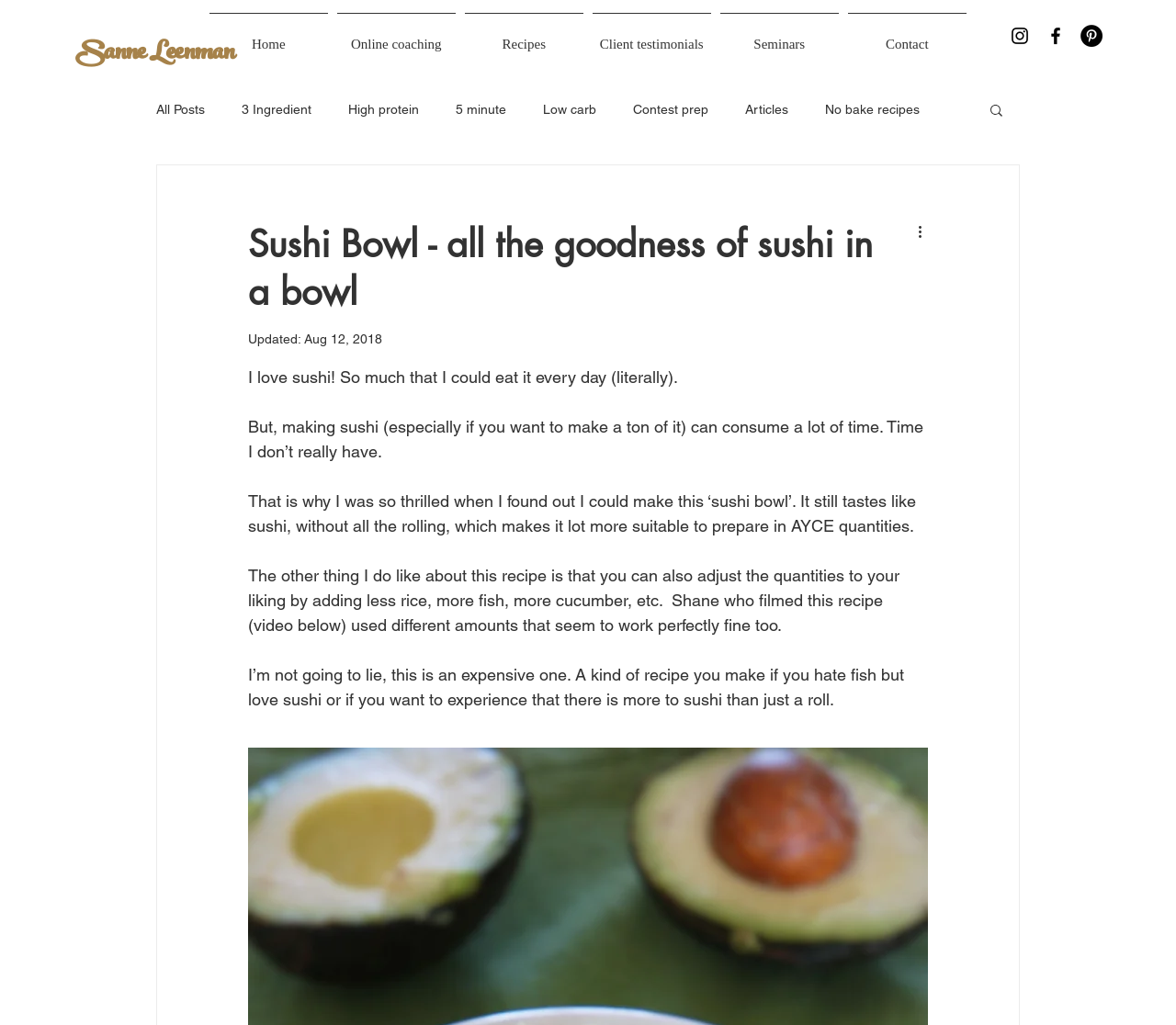Elaborate on the different components and information displayed on the webpage.

This webpage is about a recipe for a sushi bowl, which combines the goodness of sushi in a bowl. At the top left, there is a link to the author, Sanne Leenman. Below that, there is a navigation menu with links to different sections of the website, including Home, Online coaching, Recipes, Client testimonials, Seminars, and Contact.

On the top right, there is a social bar with links to Instagram, Facebook, and Pinterest, each represented by a black icon. Below the navigation menu, there is another navigation menu with links to different categories of blog posts, including All Posts, 3 Ingredient, High protein, 5 minute, Low carb, Contest prep, Articles, and No bake recipes. Next to this menu, there is a search button with a magnifying glass icon.

The main content of the page is a blog post about the sushi bowl recipe. The title of the post, "Sushi Bowl - all the goodness of sushi in a bowl", is displayed prominently. Below the title, there is a heading that says "Updated: Aug 12, 2018". The blog post is a personal story about the author's love for sushi and how they discovered a way to make a sushi bowl, which is a more convenient and customizable alternative to traditional sushi. The post includes several paragraphs of text, with the author sharing their experience and thoughts about the recipe.

There are no images in the main content of the page, but there is a video mentioned in the text, which is not visible in the screenshot. Overall, the webpage has a clean and simple design, with a focus on the blog post and easy navigation to other sections of the website.